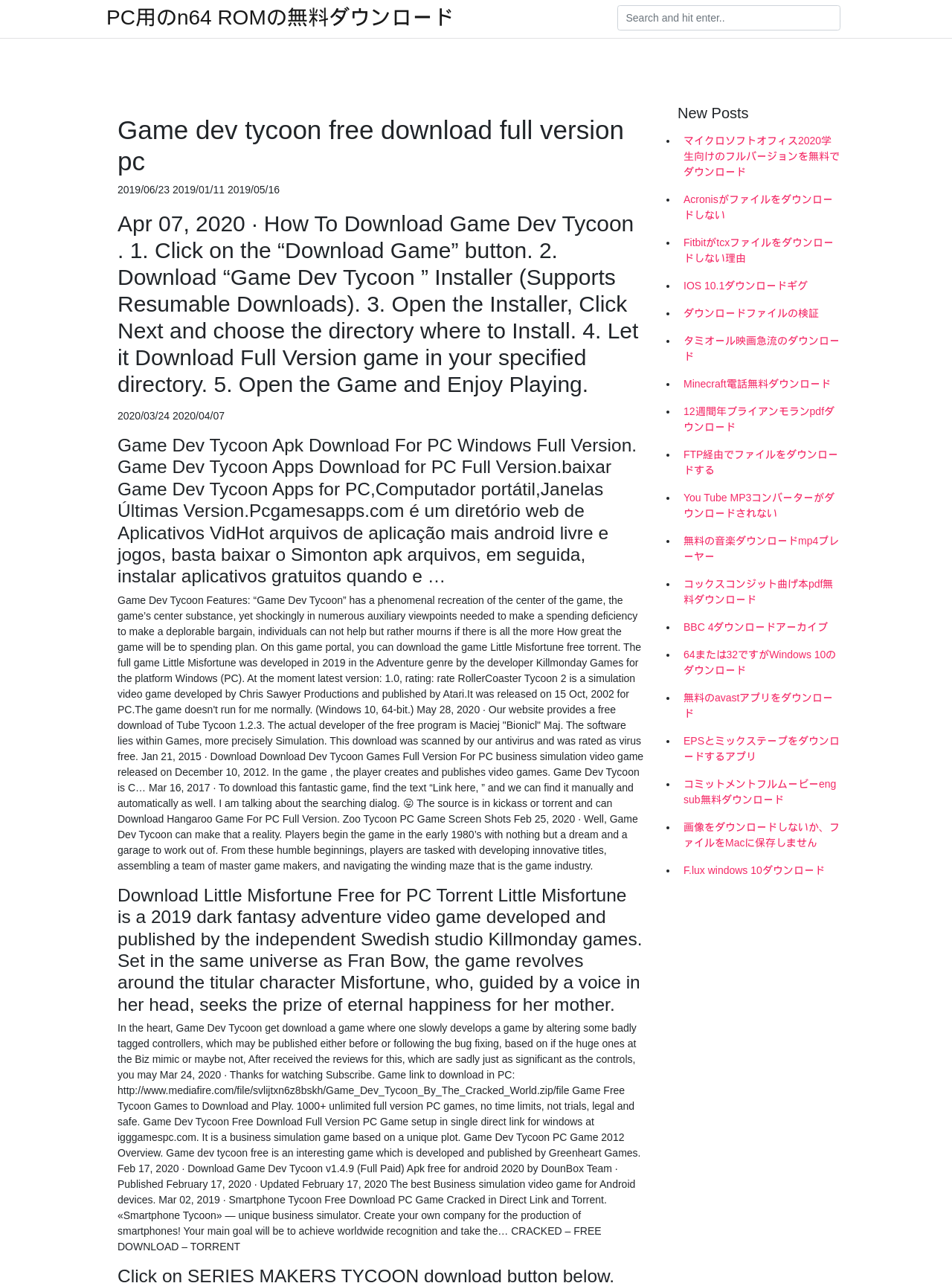Determine the bounding box coordinates of the clickable element to complete this instruction: "Search for a game". Provide the coordinates in the format of four float numbers between 0 and 1, [left, top, right, bottom].

[0.648, 0.004, 0.883, 0.023]